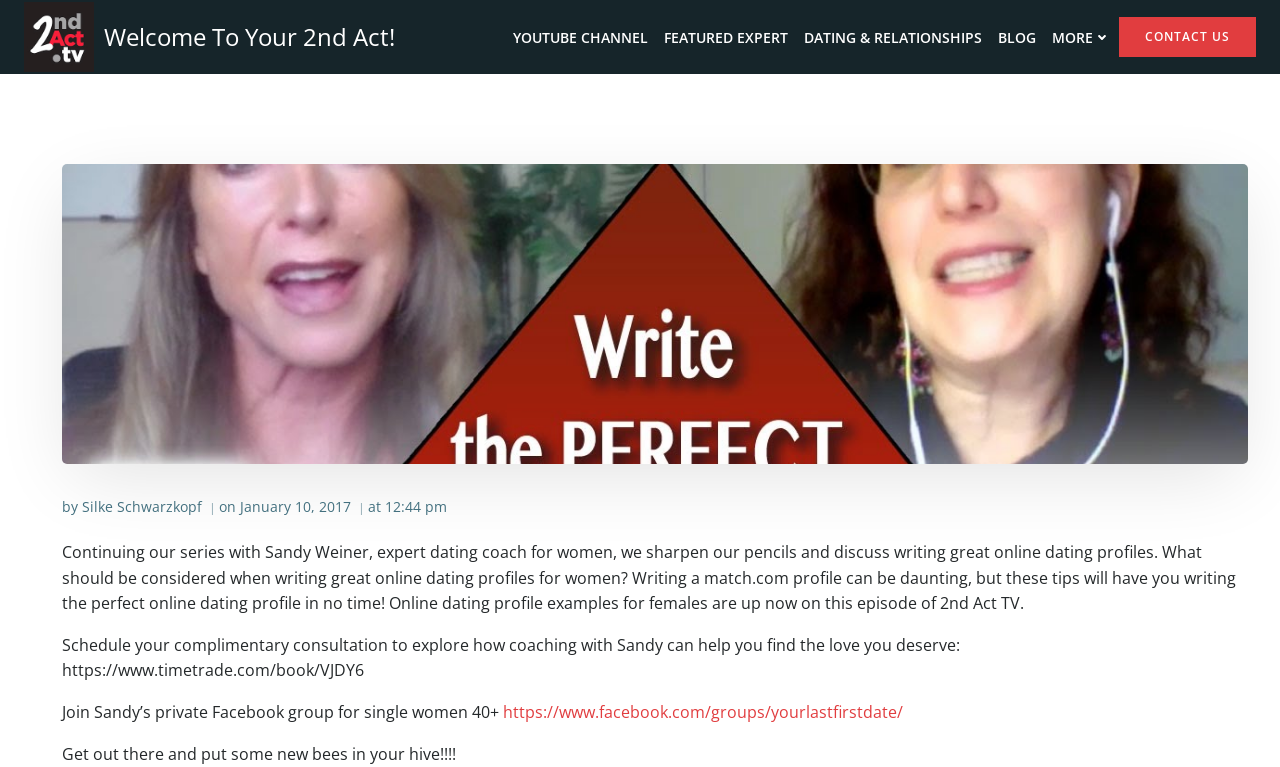Indicate the bounding box coordinates of the element that must be clicked to execute the instruction: "Read the article by Silke Schwarzkopf". The coordinates should be given as four float numbers between 0 and 1, i.e., [left, top, right, bottom].

[0.064, 0.648, 0.158, 0.673]